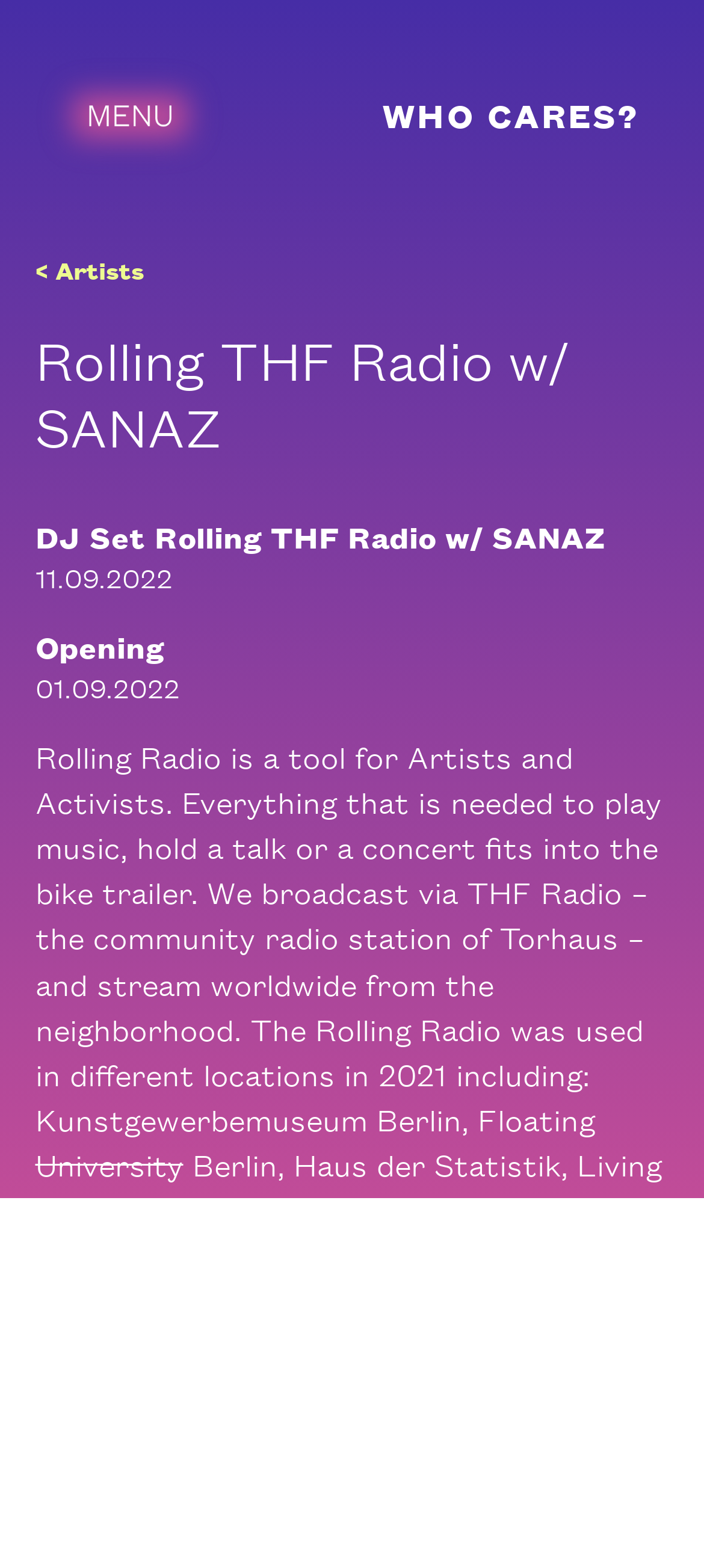Review the image closely and give a comprehensive answer to the question: What is the date of the DJ Set?

The date of the DJ Set can be found in the StaticText element on the webpage, which is '11.09.2022'.